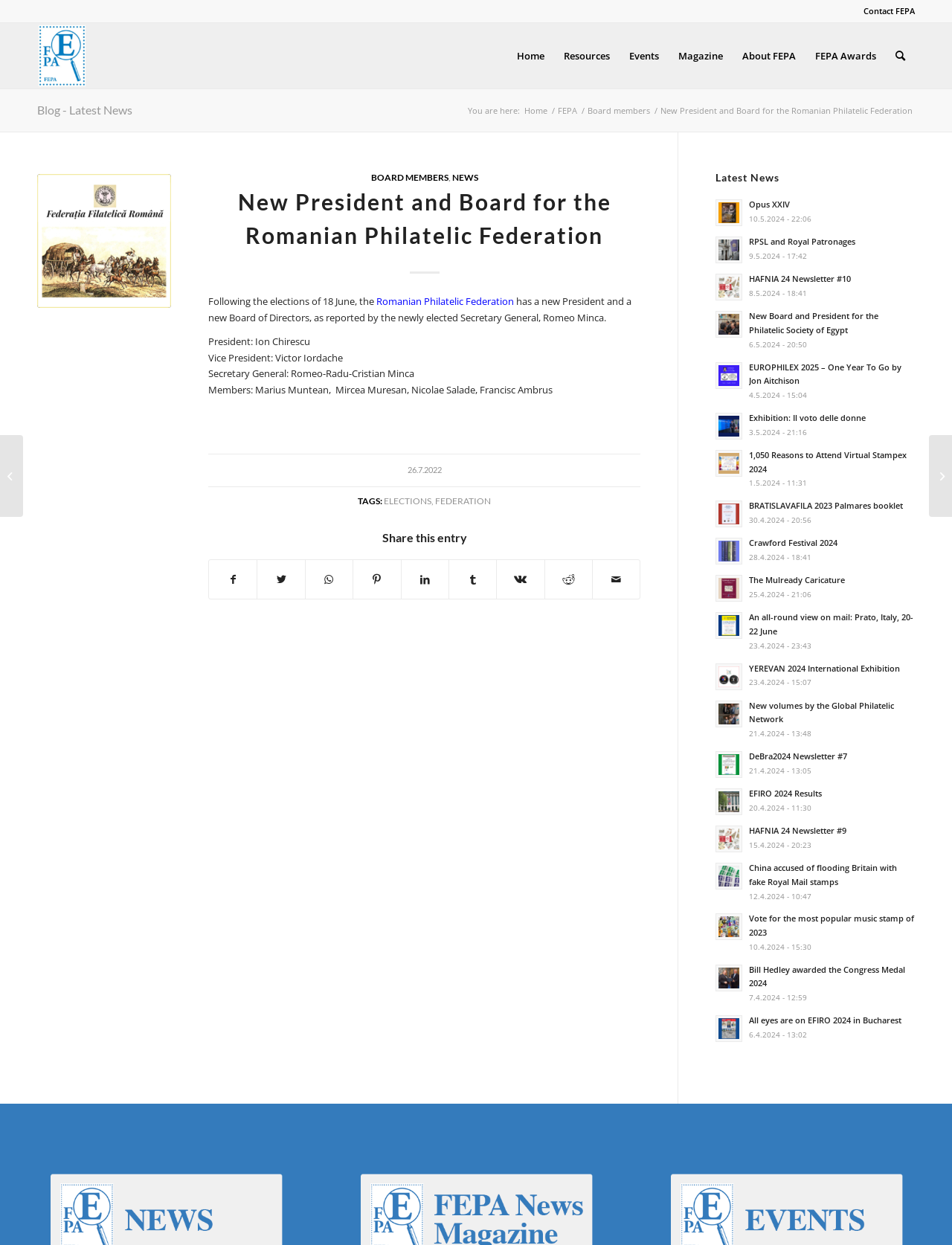What is the date of the latest news article?
Give a one-word or short phrase answer based on the image.

26.7.2022